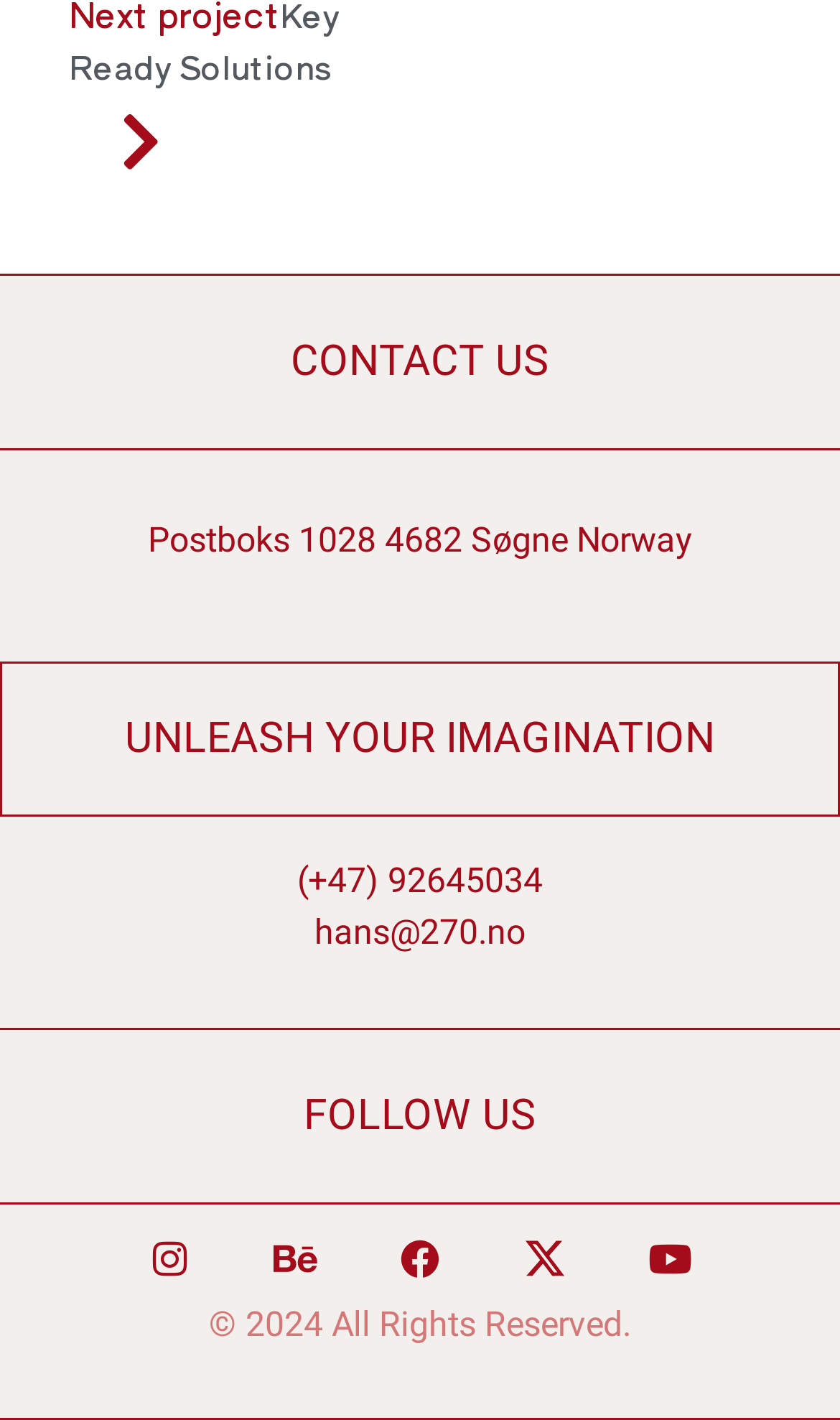What is the company's address?
Answer the question based on the image using a single word or a brief phrase.

Postboks 1028 4682 Søgne Norway